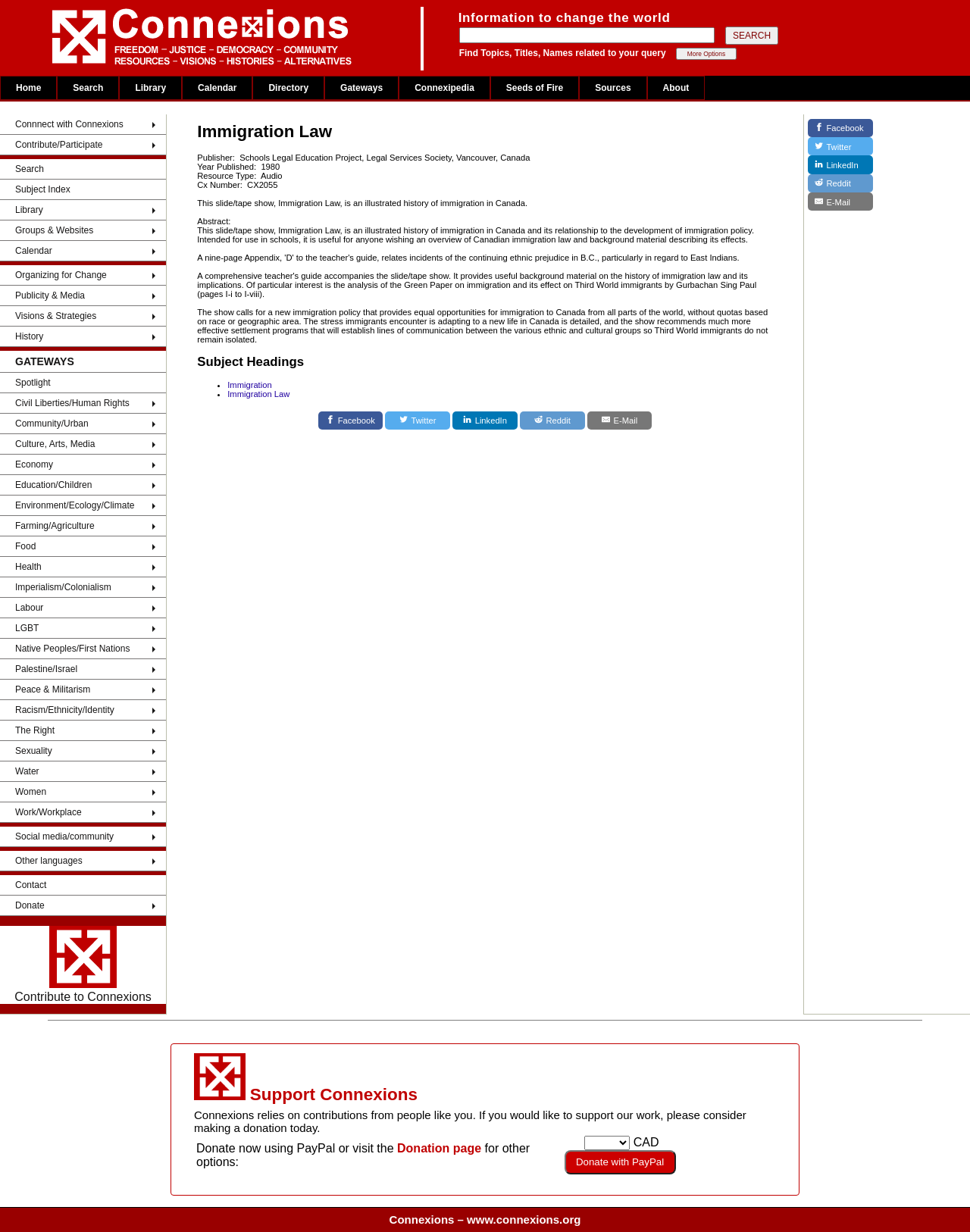Kindly determine the bounding box coordinates for the clickable area to achieve the given instruction: "Click on the 'More Options' button".

[0.697, 0.039, 0.759, 0.048]